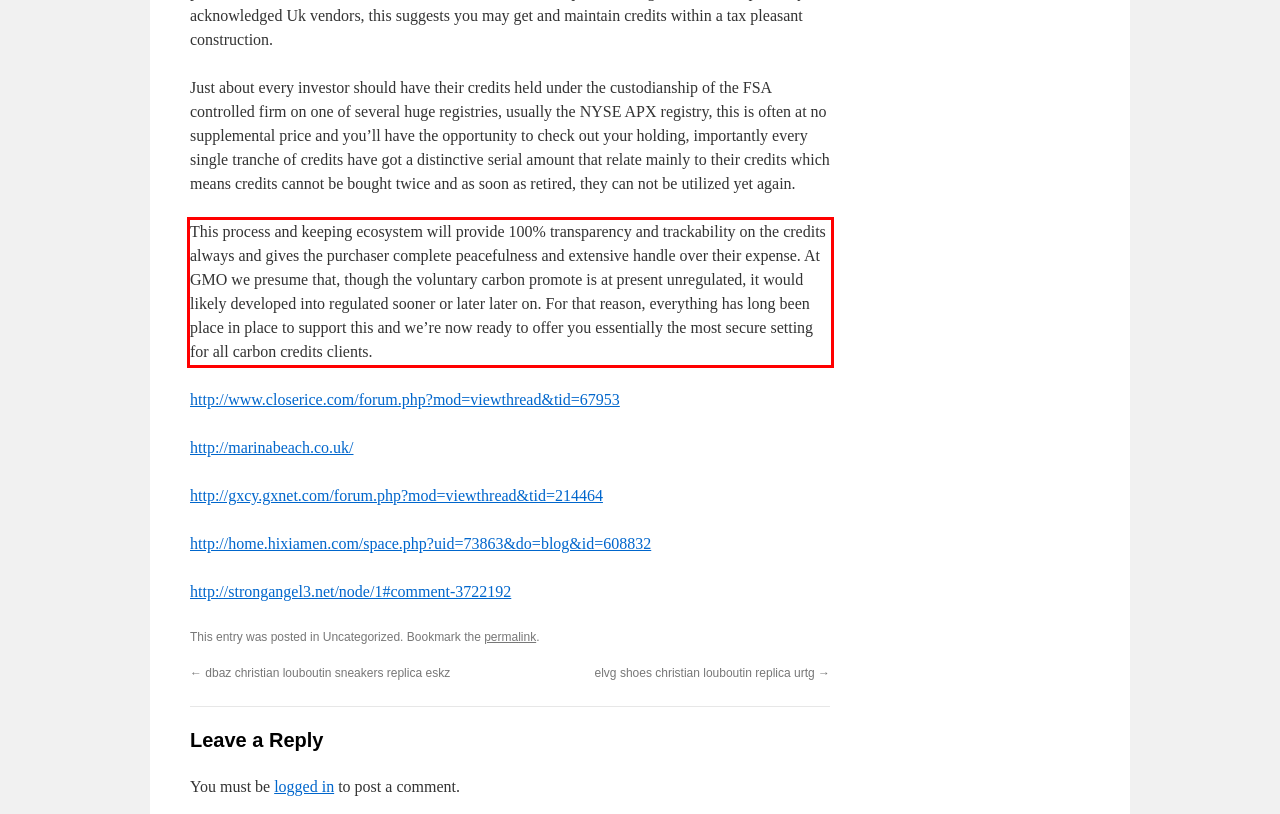Observe the screenshot of the webpage, locate the red bounding box, and extract the text content within it.

This process and keeping ecosystem will provide 100% transparency and trackability on the credits always and gives the purchaser complete peacefulness and extensive handle over their expense. At GMO we presume that, though the voluntary carbon promote is at present unregulated, it would likely developed into regulated sooner or later later on. For that reason, everything has long been place in place to support this and we’re now ready to offer you essentially the most secure setting for all carbon credits clients.